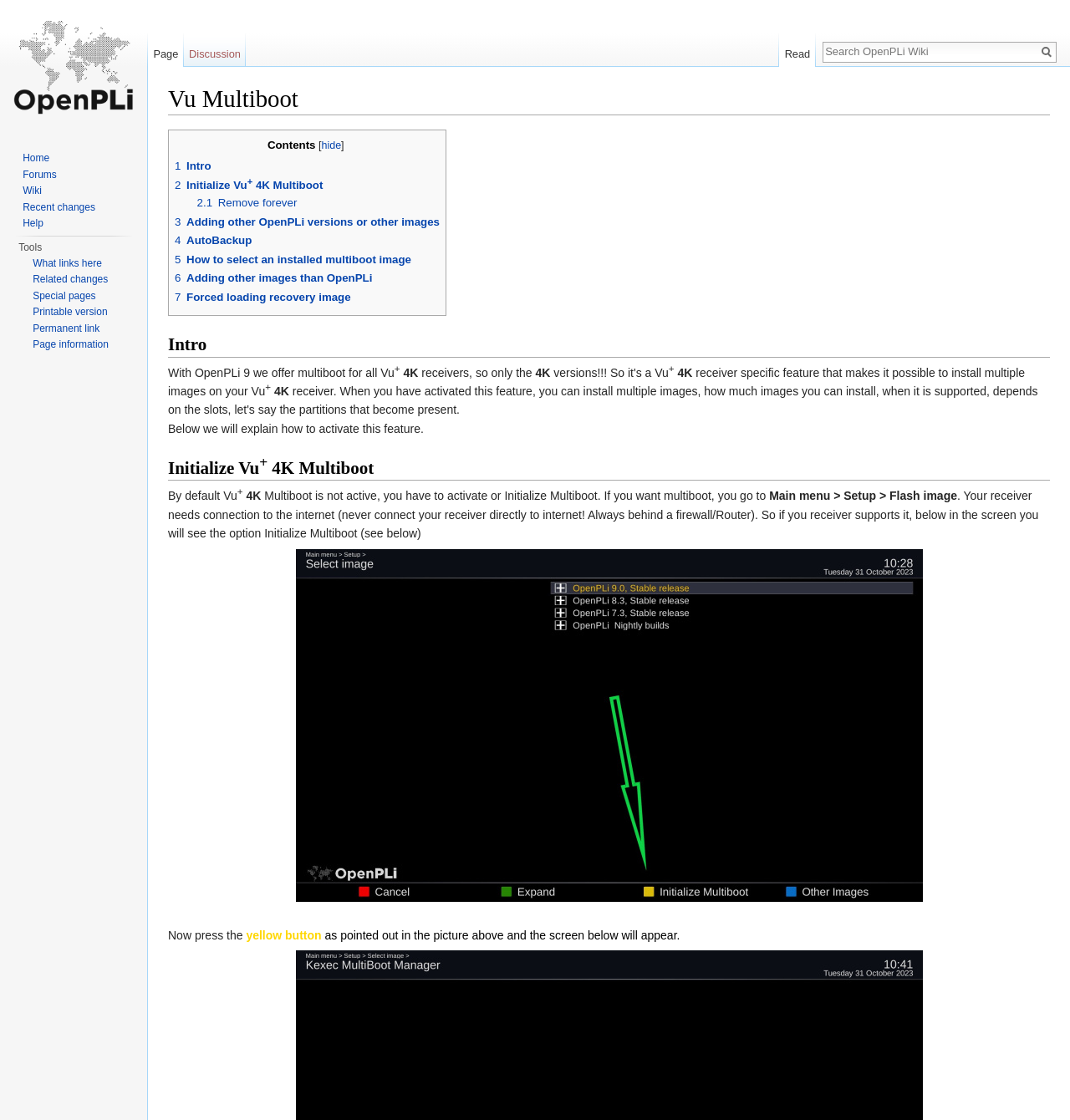Determine the bounding box coordinates of the section I need to click to execute the following instruction: "View the 'VuMultiboot-001.jpg' image". Provide the coordinates as four float numbers between 0 and 1, i.e., [left, top, right, bottom].

[0.276, 0.49, 0.862, 0.805]